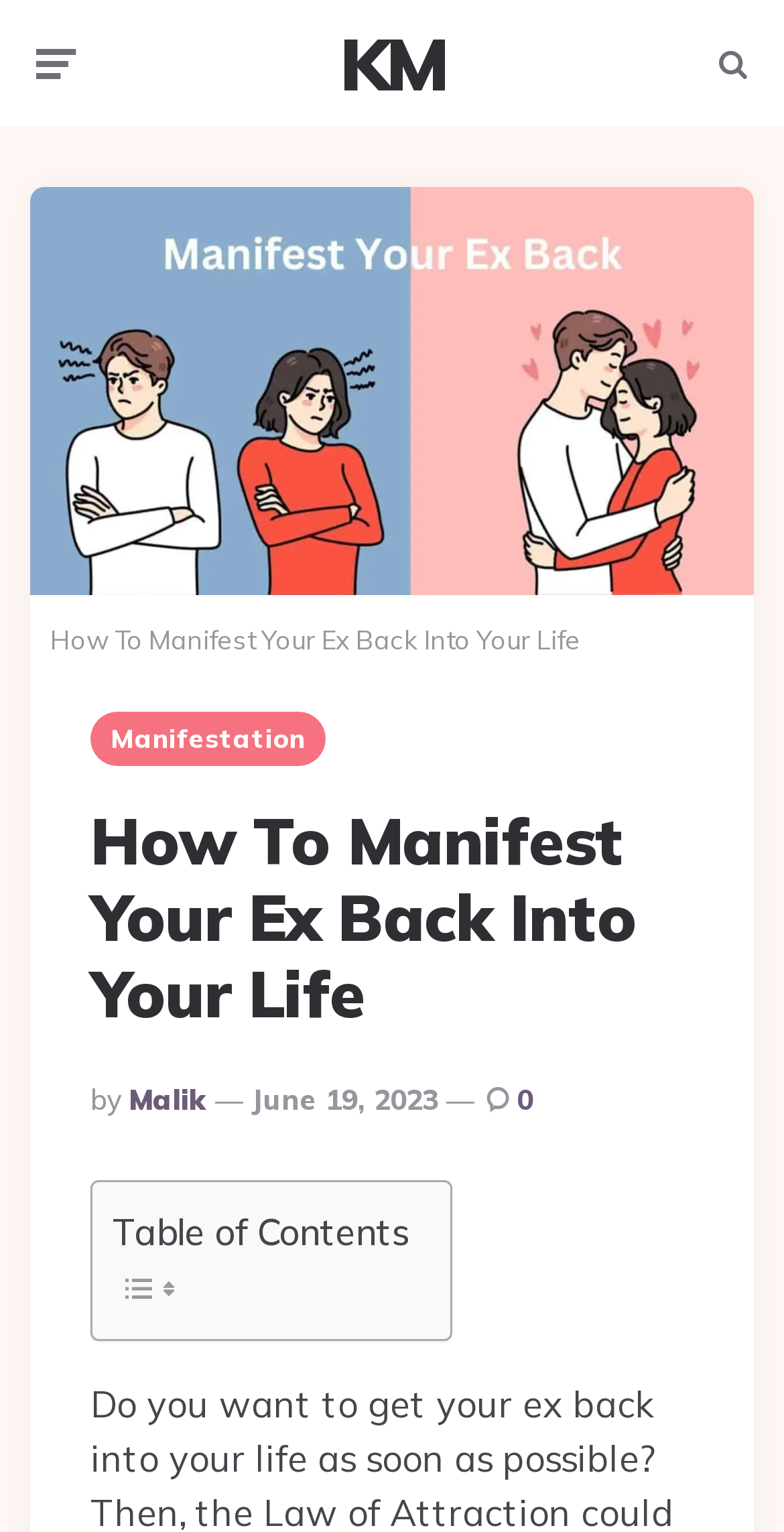How many images are in the 'Table of Contents' section?
Respond to the question with a single word or phrase according to the image.

Two